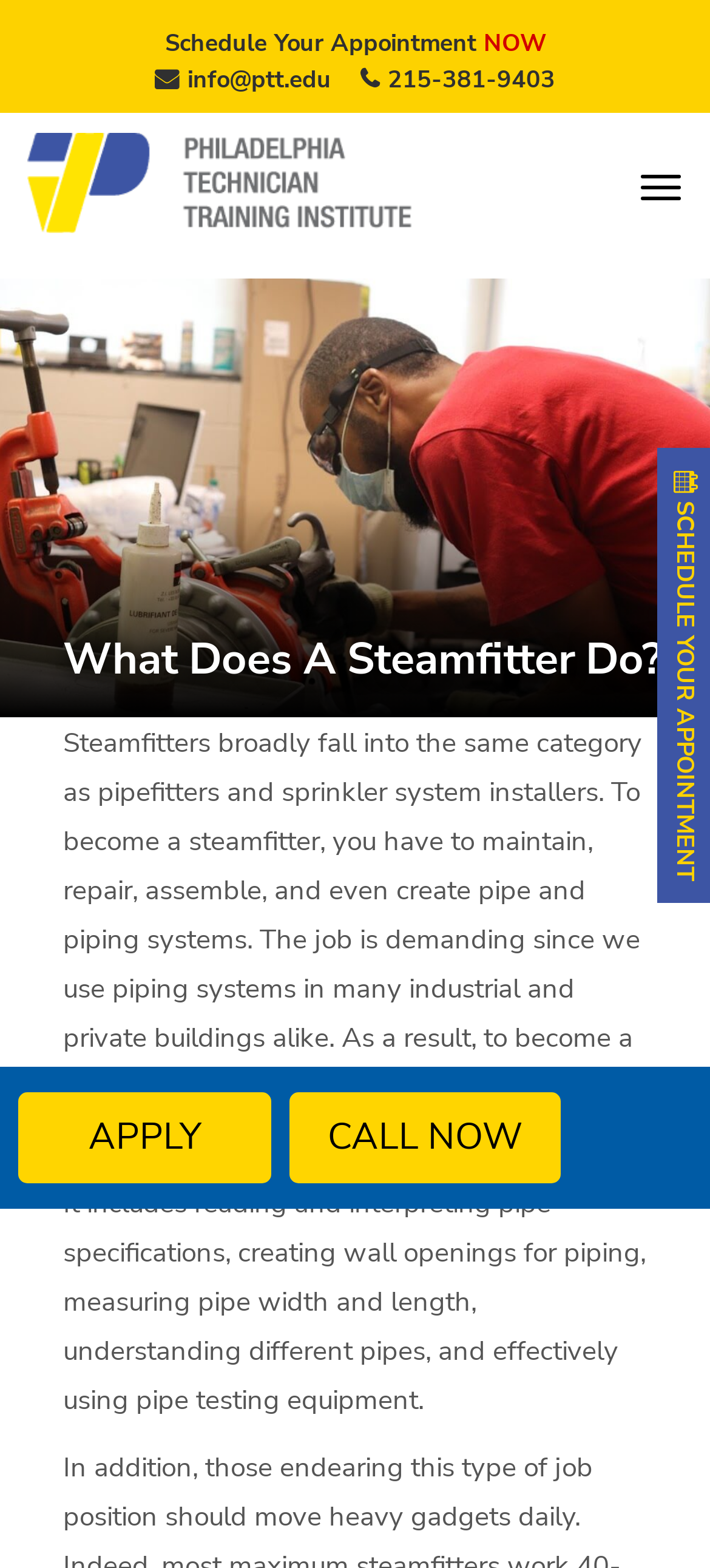Please provide a comprehensive response to the question based on the details in the image: What is the profession being described?

Based on the content of the webpage, specifically the heading 'What Does A Steamfitter Do?' and the text describing the roles and responsibilities, it can be inferred that the profession being described is a steamfitter.